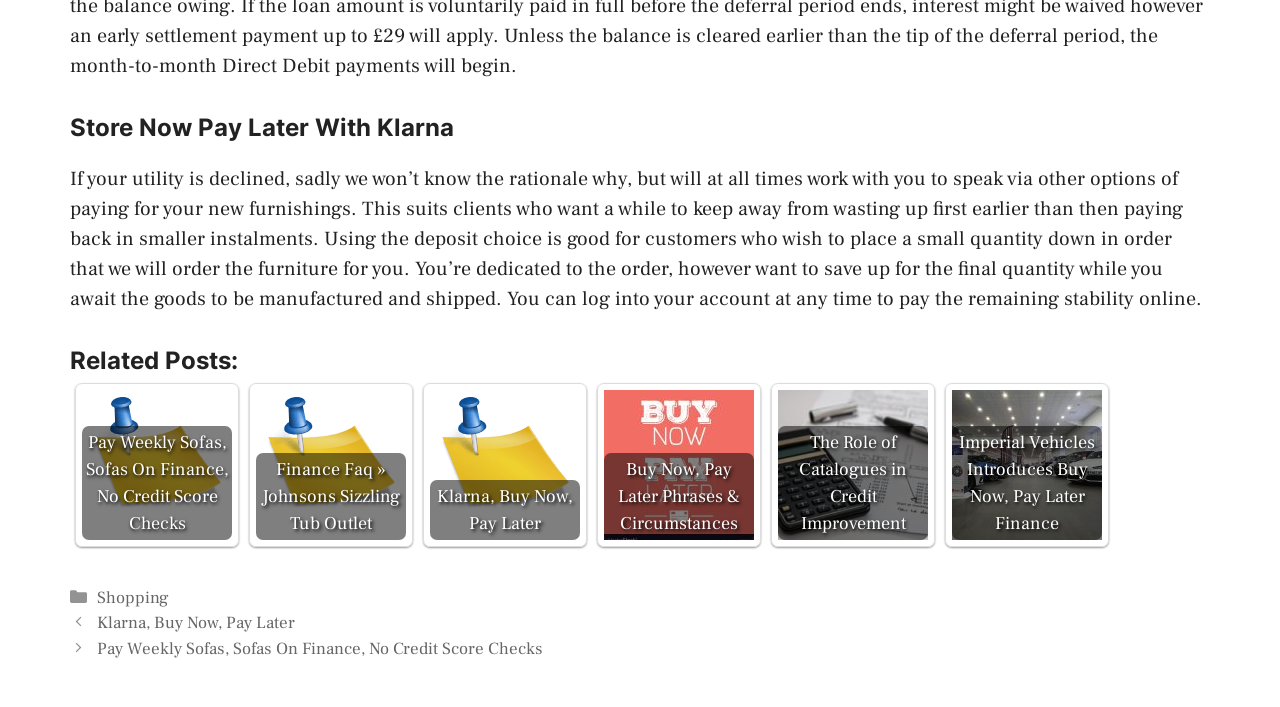Determine the bounding box coordinates of the region to click in order to accomplish the following instruction: "Click the logo". Provide the coordinates as four float numbers between 0 and 1, specifically [left, top, right, bottom].

None